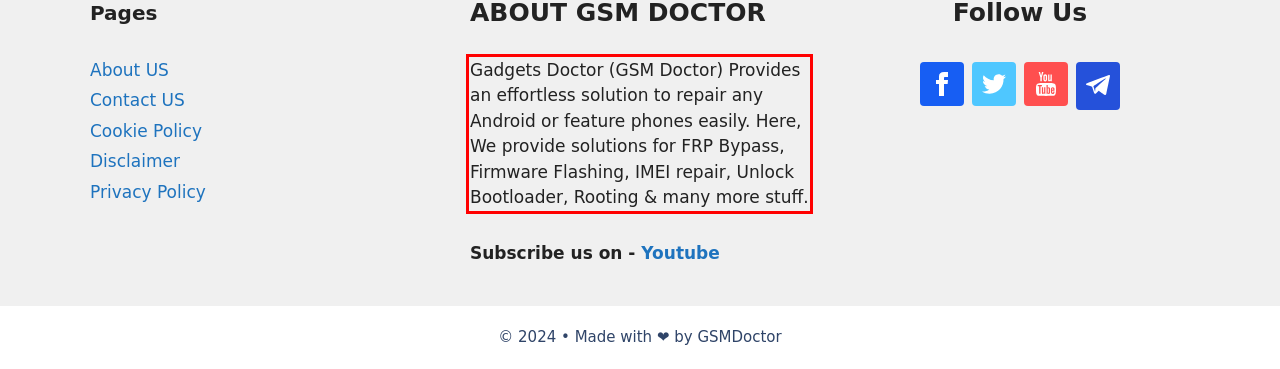Within the provided webpage screenshot, find the red rectangle bounding box and perform OCR to obtain the text content.

Gadgets Doctor (GSM Doctor) Provides an effortless solution to repair any Android or feature phones easily. Here, We provide solutions for FRP Bypass, Firmware Flashing, IMEI repair, Unlock Bootloader, Rooting & many more stuff.